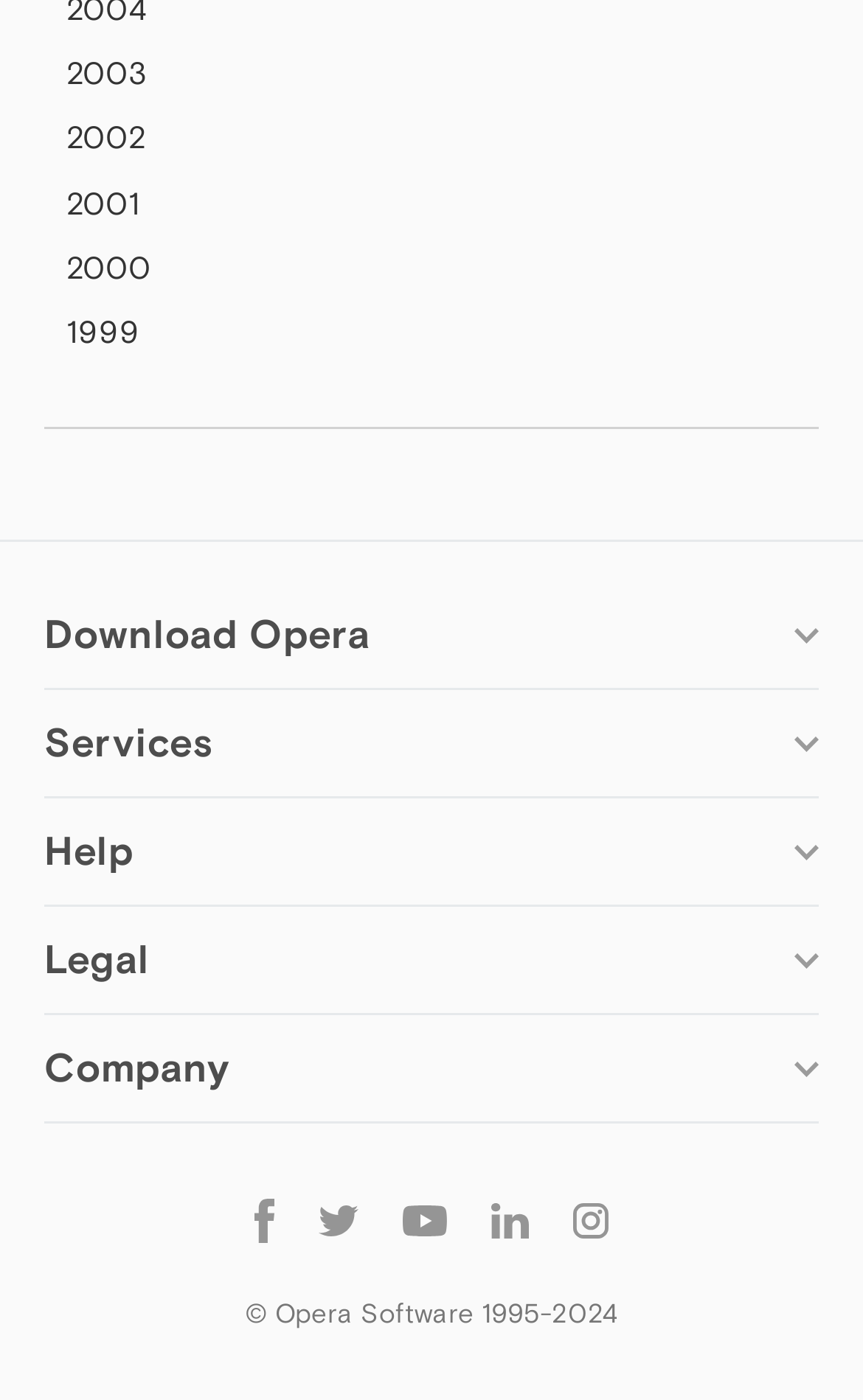Specify the bounding box coordinates of the area to click in order to execute this command: 'Follow Opera on Facebook'. The coordinates should consist of four float numbers ranging from 0 to 1, and should be formatted as [left, top, right, bottom].

[0.269, 0.85, 0.344, 0.892]